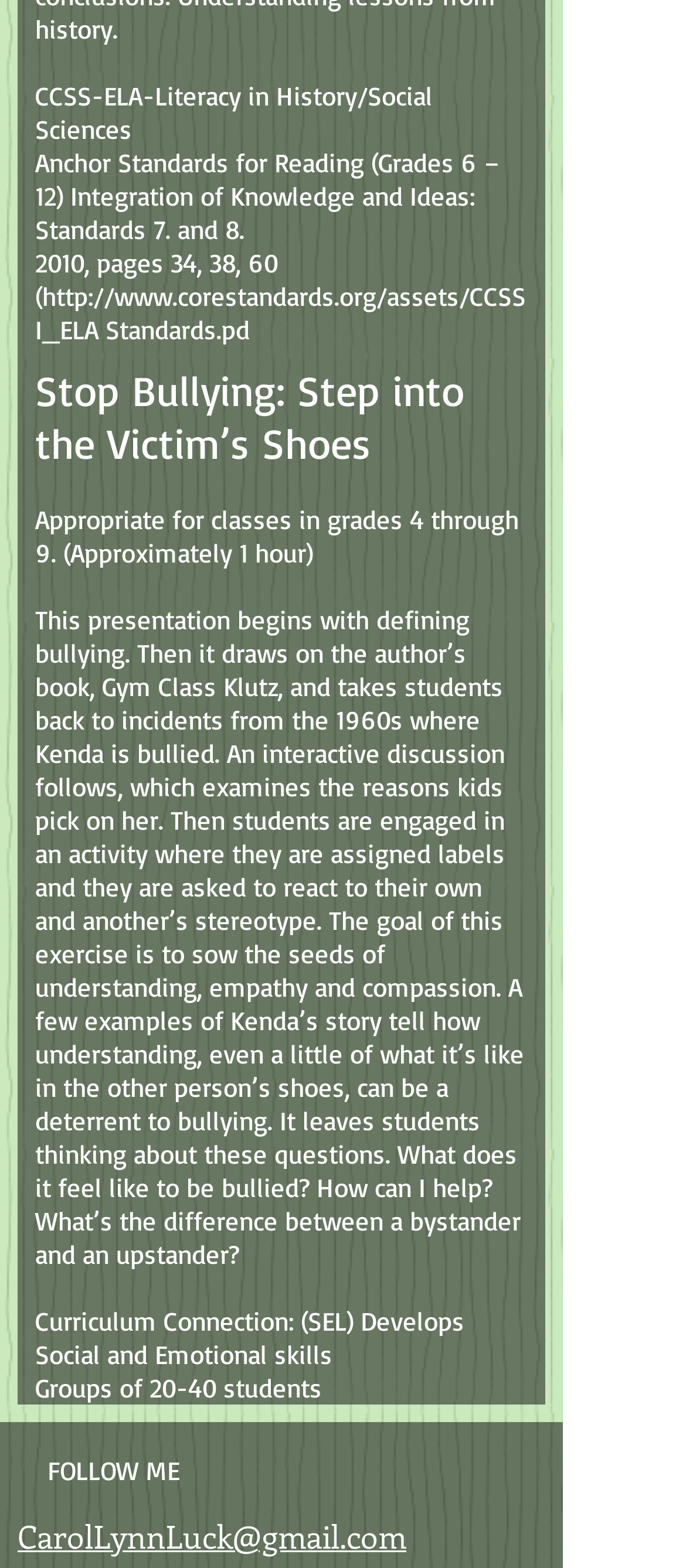Locate the bounding box of the UI element based on this description: "http://www.corestandards.org/assets/CCSSI_ELA". Provide four float numbers between 0 and 1 as [left, top, right, bottom].

[0.051, 0.178, 0.767, 0.221]